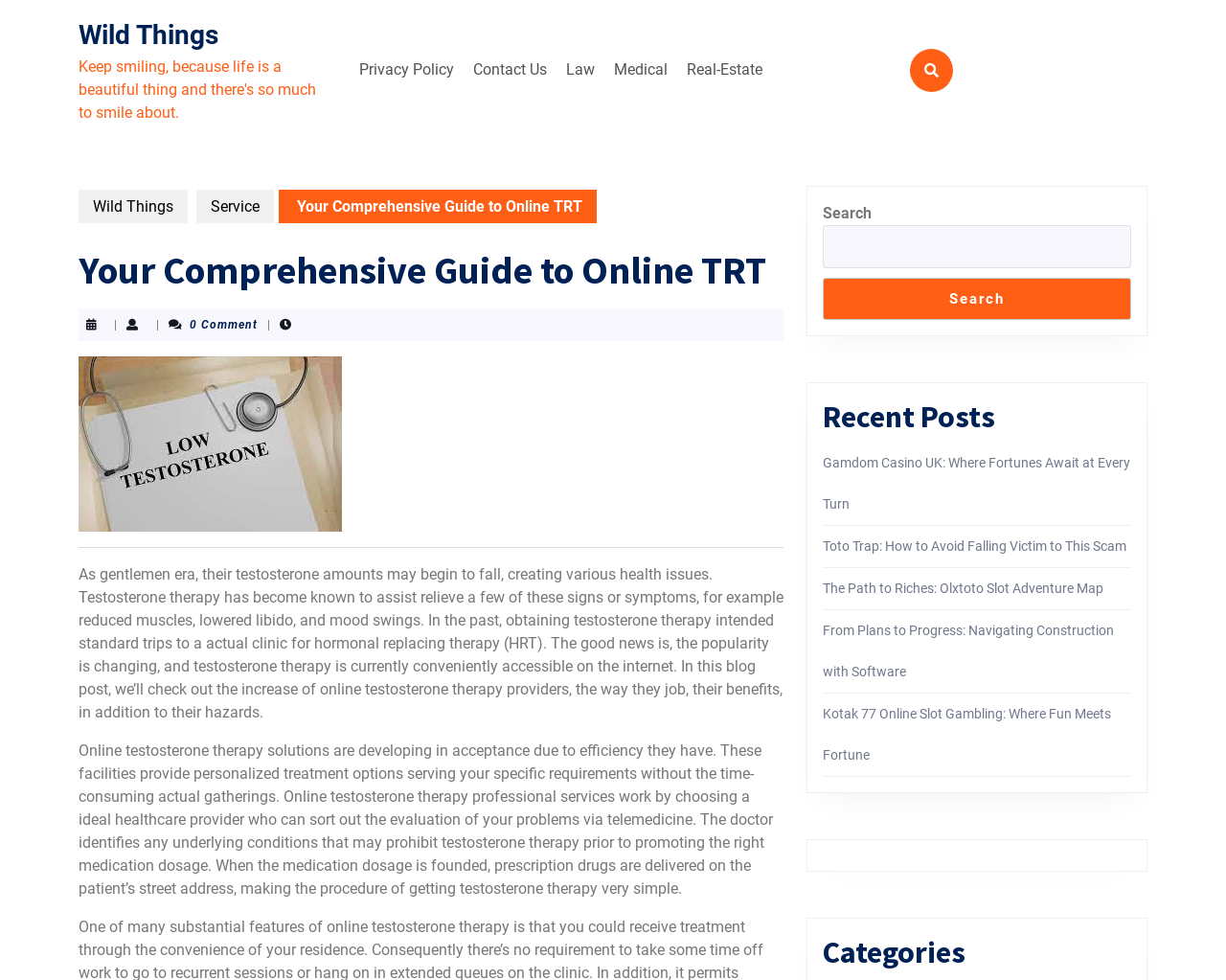Provide a thorough description of the webpage's content and layout.

This webpage is a comprehensive guide to online testosterone replacement therapy (TRT) provided by Wild Things. At the top, there is a navigation menu with links to "Privacy Policy", "Contact Us", "Law", "Medical", and "Real-Estate". Below the navigation menu, there is a prominent link to "Wild Things" and a smaller link to a search function, represented by a magnifying glass icon.

The main content of the webpage is divided into sections. The first section has a heading "Your Comprehensive Guide to Online TRT" and a brief introduction to the topic of testosterone therapy, explaining how it can help alleviate symptoms such as reduced muscle mass, lowered libido, and mood swings. Below the introduction, there is a post thumbnail image.

The next section provides more detailed information about online testosterone therapy services, including how they work, their benefits, and risks. The text is divided into two paragraphs, with the first paragraph explaining the convenience of online testosterone therapy and the second paragraph describing the process of getting testosterone therapy online.

To the right of the main content, there are three complementary sections. The first section has a search function with a search box and a "Search" button. The second section is titled "Recent Posts" and lists five links to recent articles, including "Gamdom Casino UK: Where Fortunes Await at Every Turn" and "Kotak 77 Online Slot Gambling: Where Fun Meets Fortune". The third section is titled "Categories" but does not list any categories.

Throughout the webpage, there are several links to other pages, including the top navigation menu and the links in the "Recent Posts" section. The overall layout is organized, with clear headings and concise text.